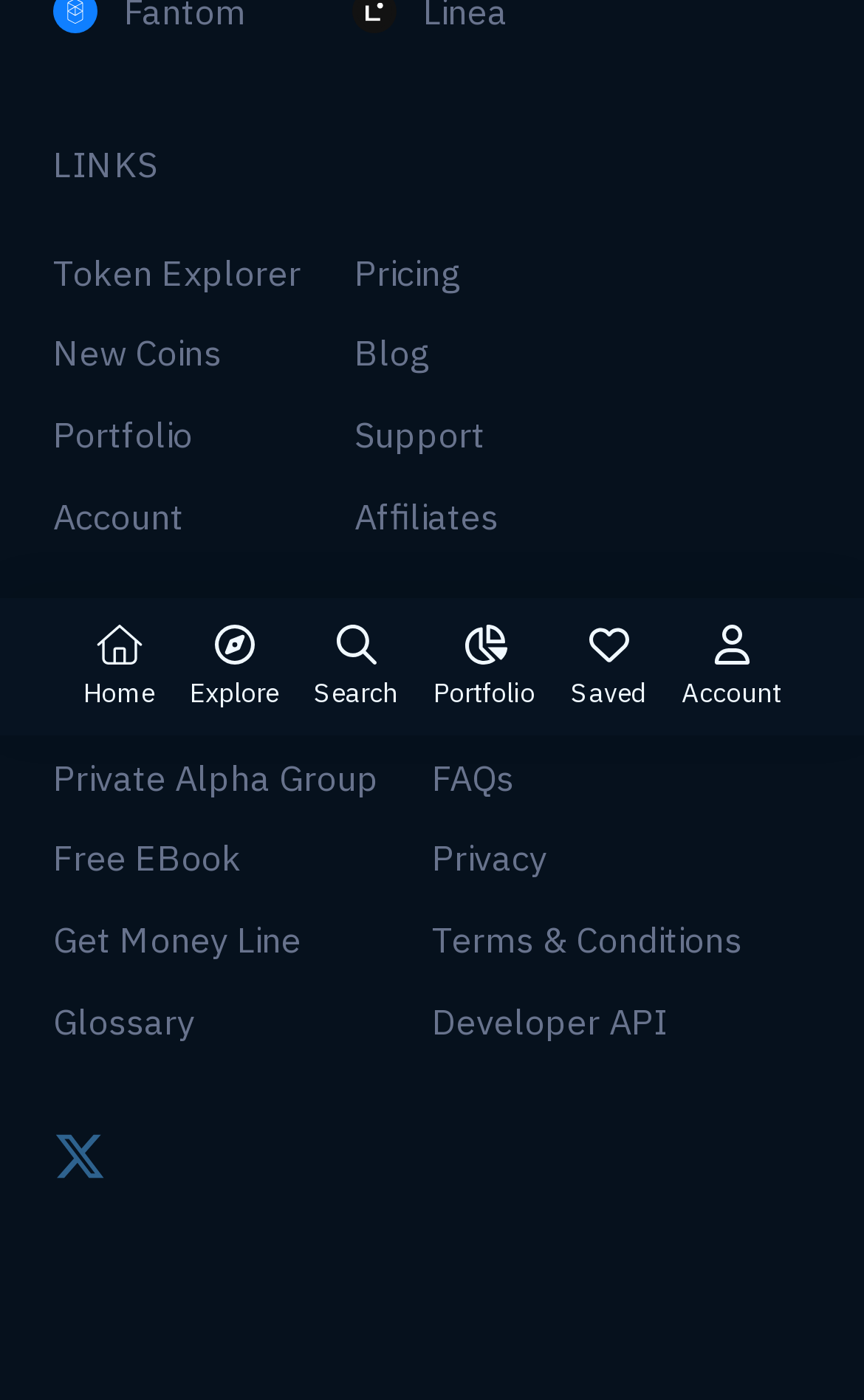Identify the bounding box coordinates for the UI element mentioned here: "Get Money Line". Provide the coordinates as four float values between 0 and 1, i.e., [left, top, right, bottom].

[0.062, 0.655, 0.349, 0.687]